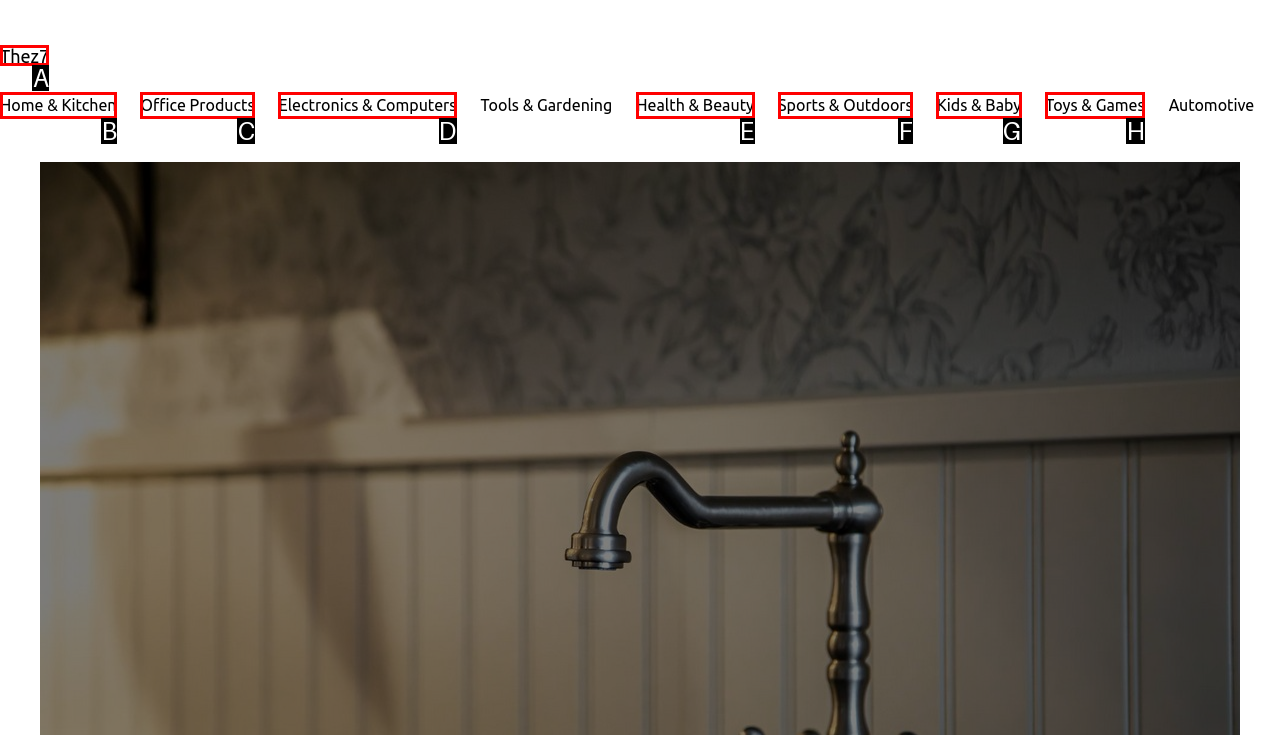Show which HTML element I need to click to perform this task: click on Thez7 Answer with the letter of the correct choice.

A